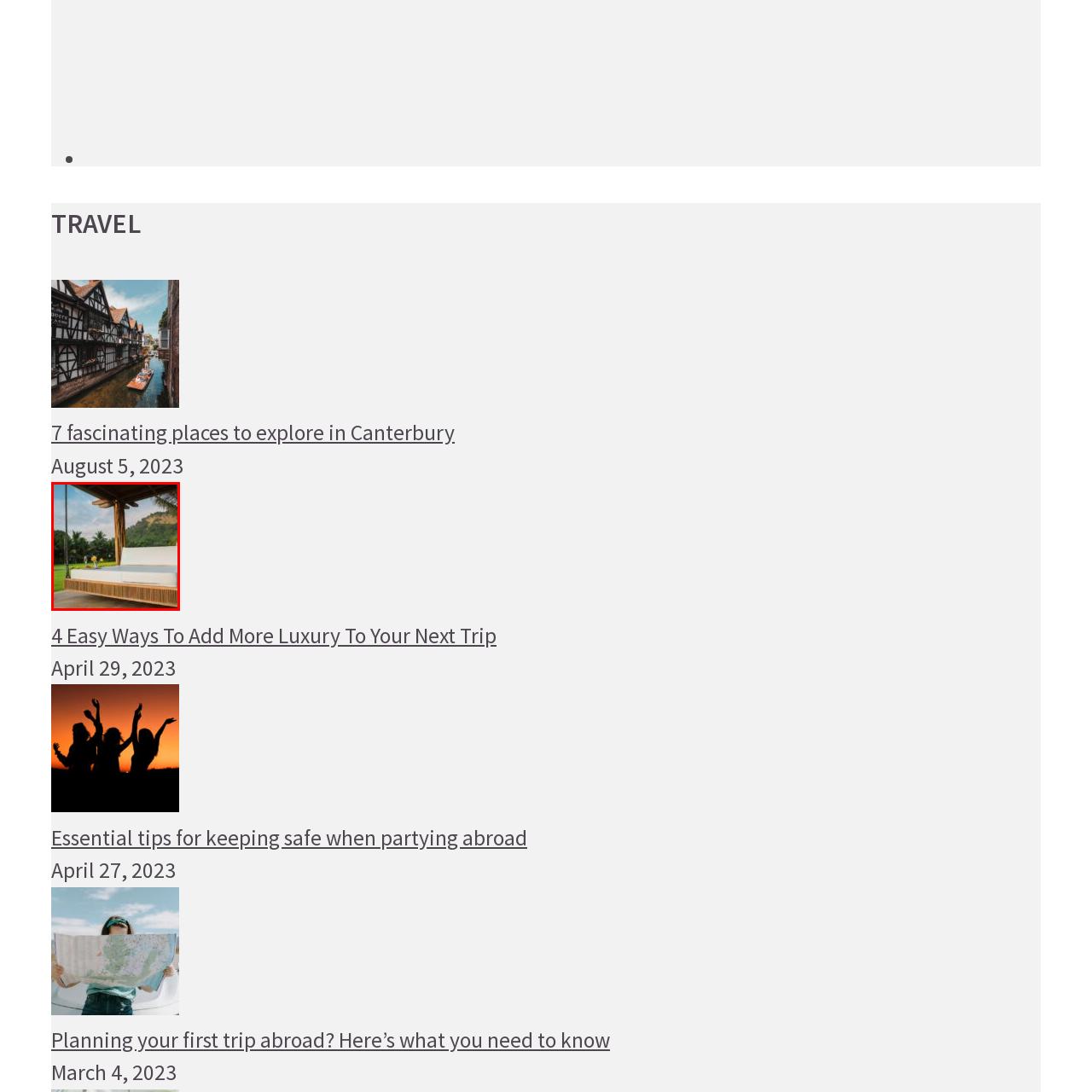What is placed elegantly on the bed?
Direct your attention to the image marked by the red bounding box and answer the question with a single word or phrase.

A vase of vibrant flowers